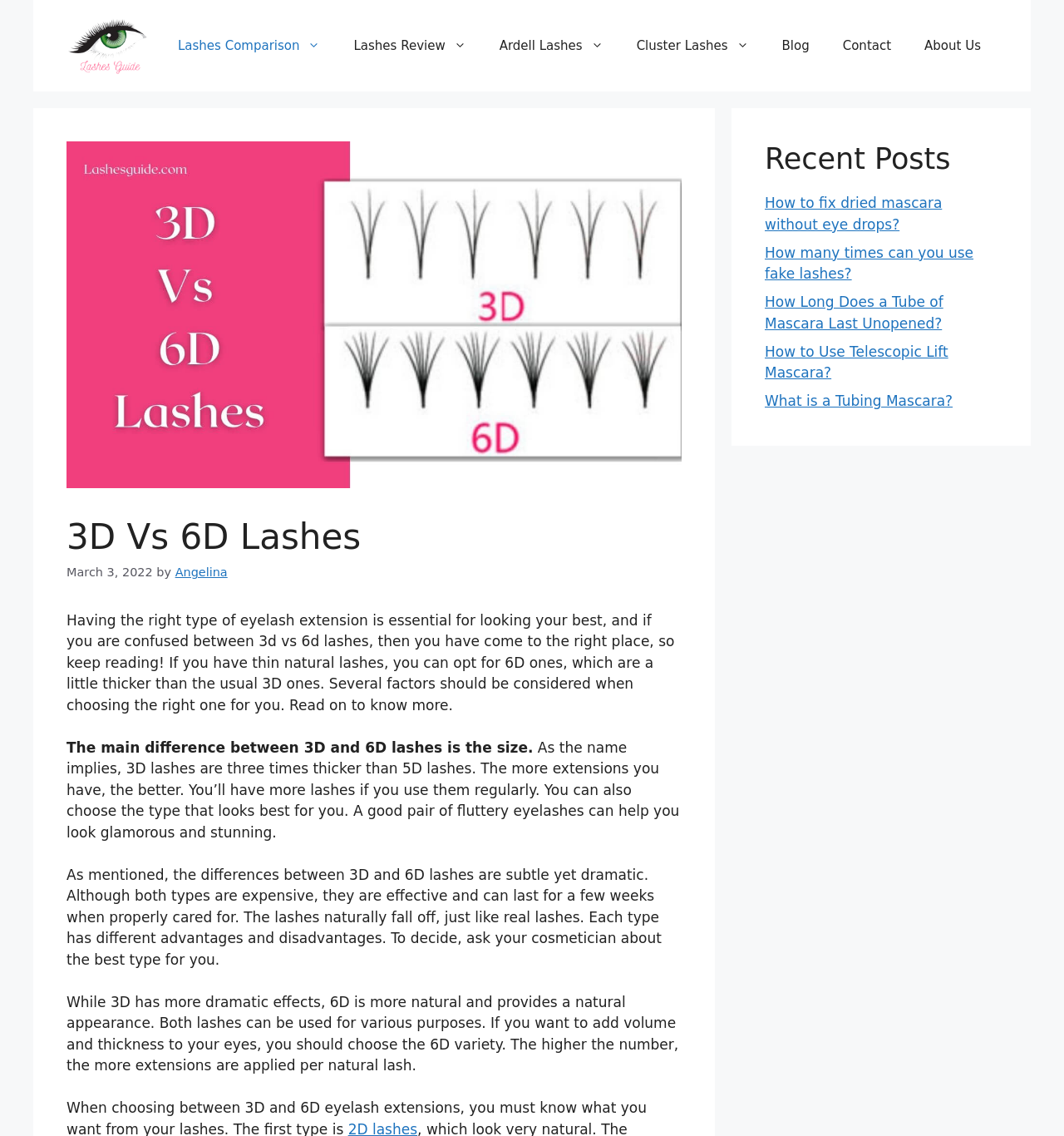Using the description "Angelina", predict the bounding box of the relevant HTML element.

[0.165, 0.498, 0.214, 0.51]